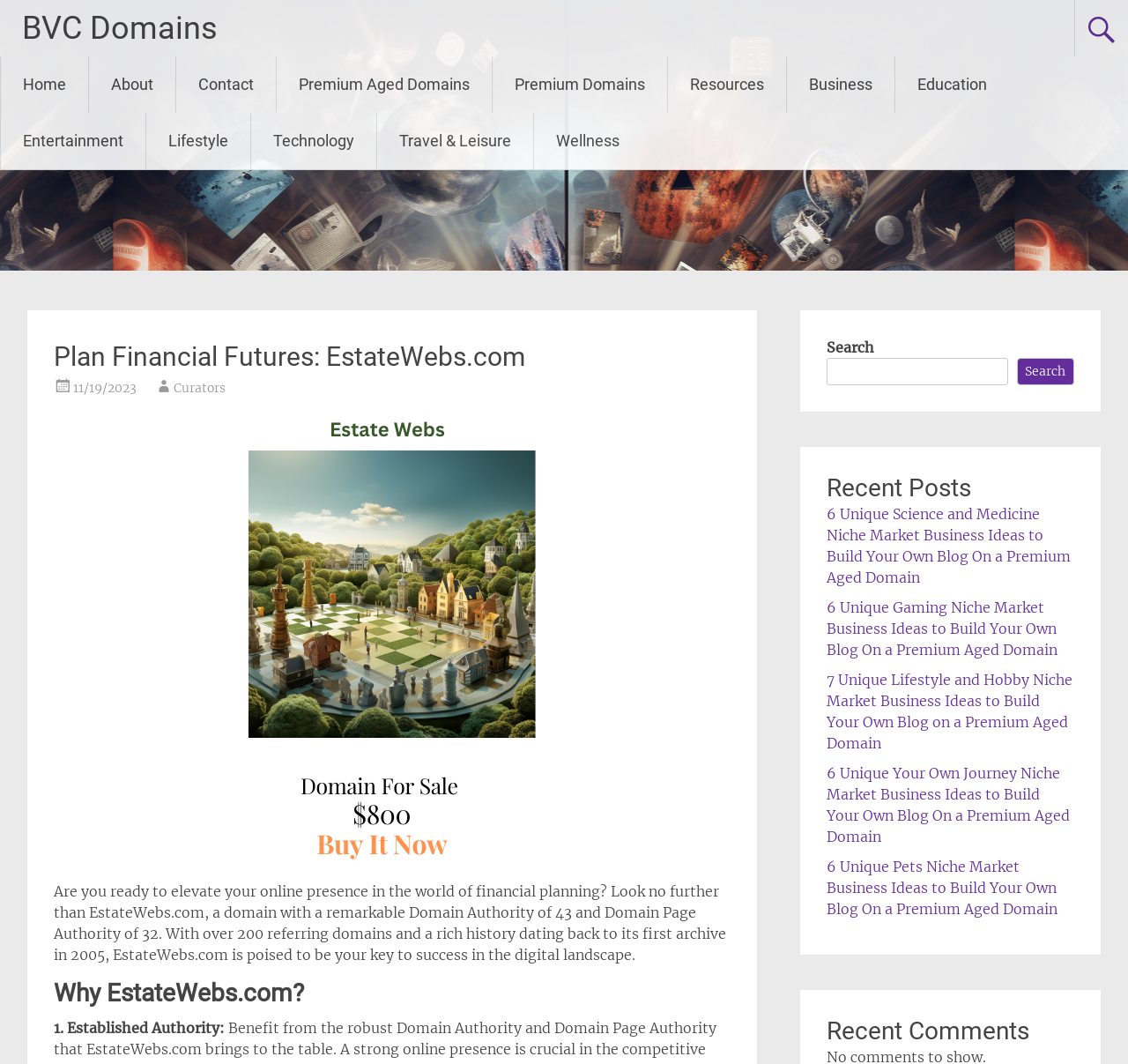Please indicate the bounding box coordinates for the clickable area to complete the following task: "Read the 'Why EstateWebs.com?' section". The coordinates should be specified as four float numbers between 0 and 1, i.e., [left, top, right, bottom].

[0.048, 0.92, 0.648, 0.948]